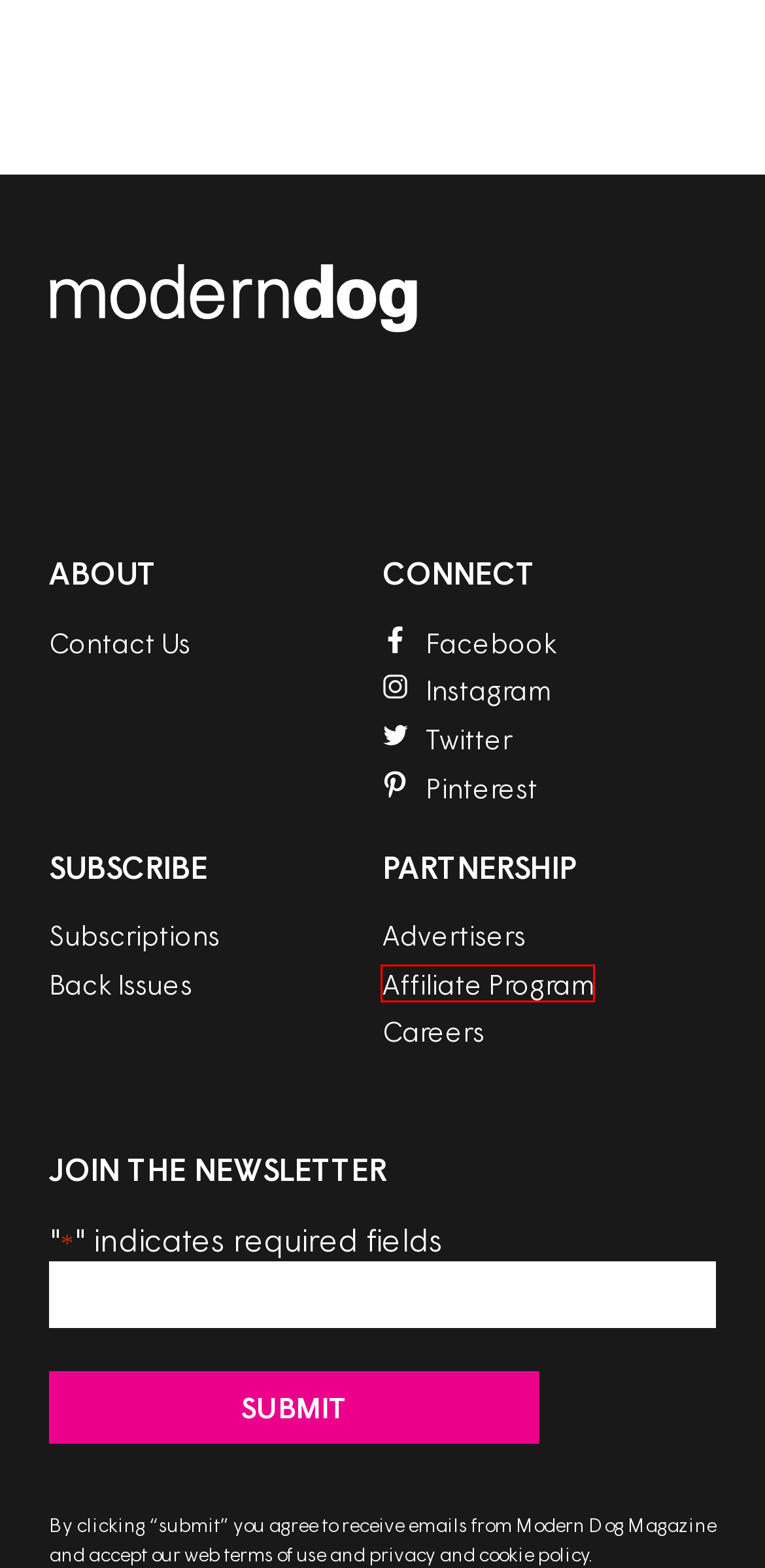You have a screenshot of a webpage with a red bounding box highlighting a UI element. Your task is to select the best webpage description that corresponds to the new webpage after clicking the element. Here are the descriptions:
A. Advertise With Us - Modern Dog Magazine
B. Breeds Archive - Modern Dog Magazine
C. Contact Us - Modern Dog Magazine
D. Modern Dog Affiliates - Modern Dog Magazine
E. Subscribe to Modern Dog
F. The 4 Lesser-Known Retrievers - Modern Dog Magazine
G. Careers - Modern Dog Magazine
H. ‎Modern Dog on the App Store

D